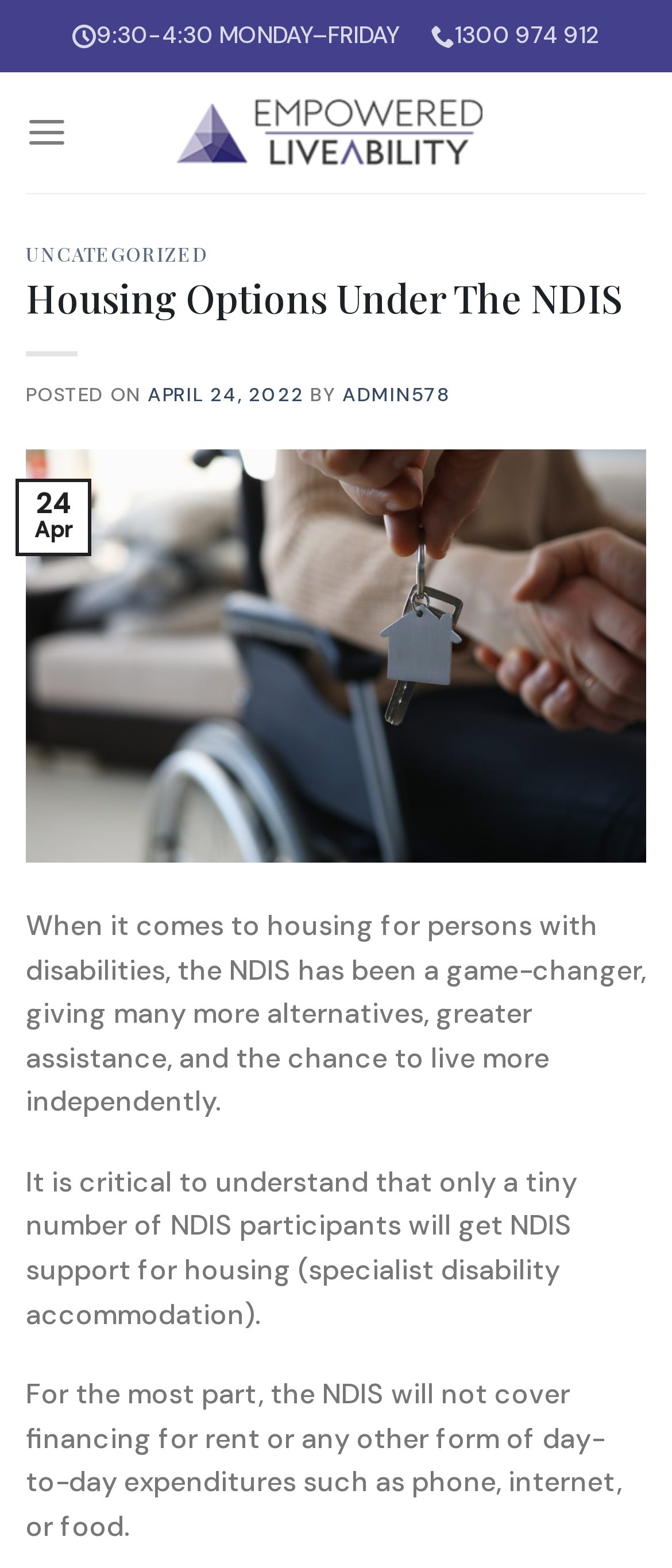Could you provide the bounding box coordinates for the portion of the screen to click to complete this instruction: "Visit Empowered Liveability"?

[0.244, 0.059, 0.756, 0.11]